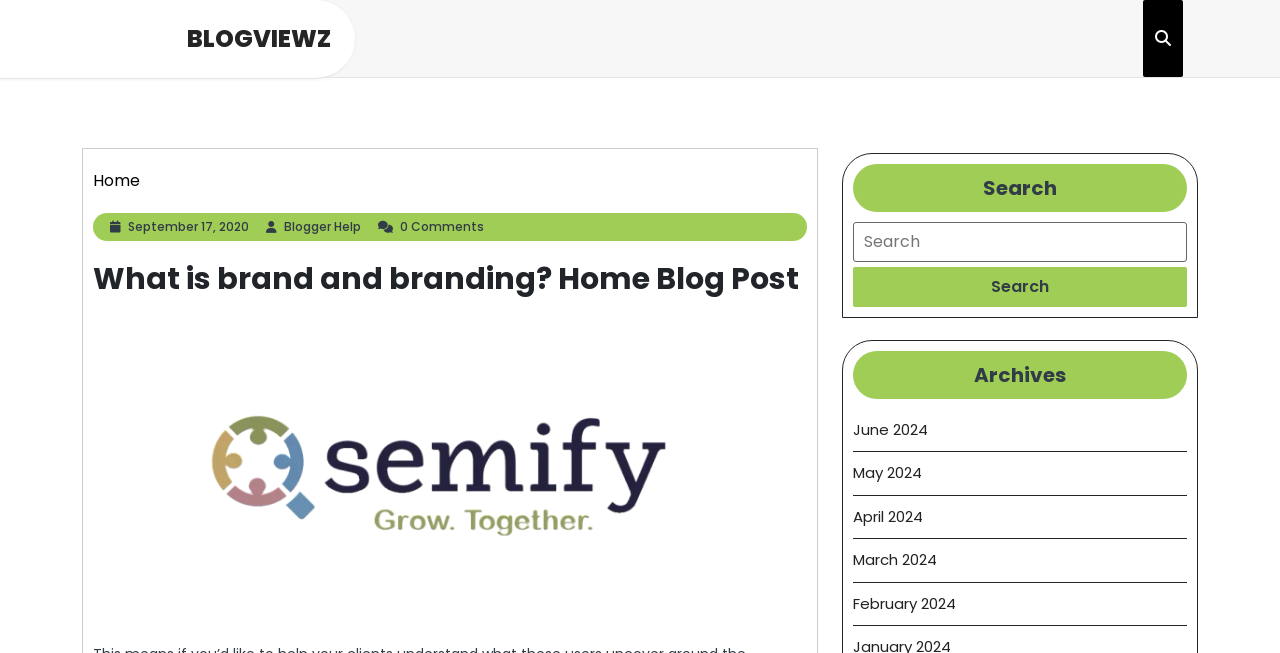Based on the image, please respond to the question with as much detail as possible:
How many comments are there on this blog post?

The number of comments can be found below the blog post title, where it says '0 Comments' in a static text format.